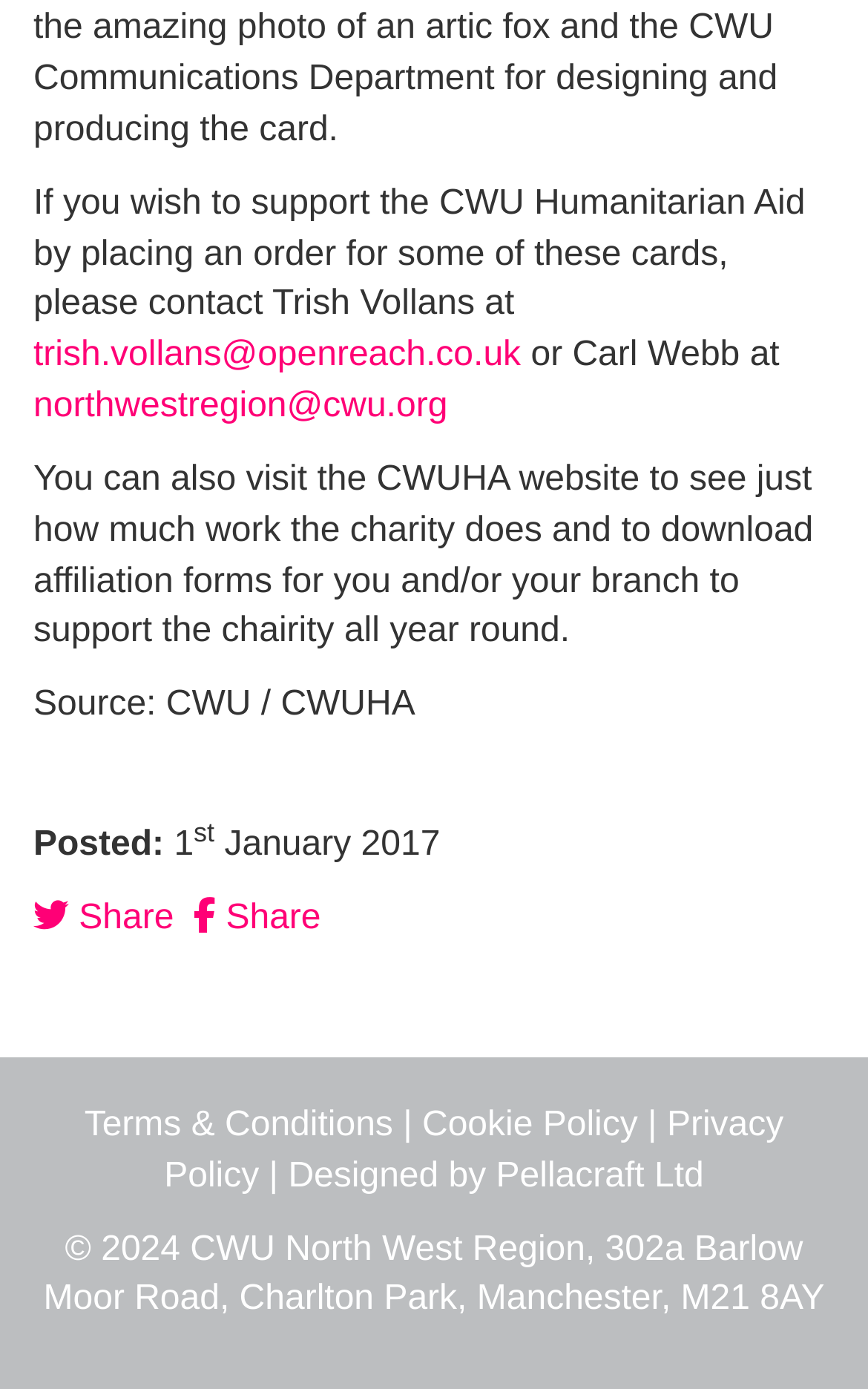Find the bounding box coordinates of the element you need to click on to perform this action: 'Contact Trish Vollans via email'. The coordinates should be represented by four float values between 0 and 1, in the format [left, top, right, bottom].

[0.038, 0.242, 0.6, 0.27]